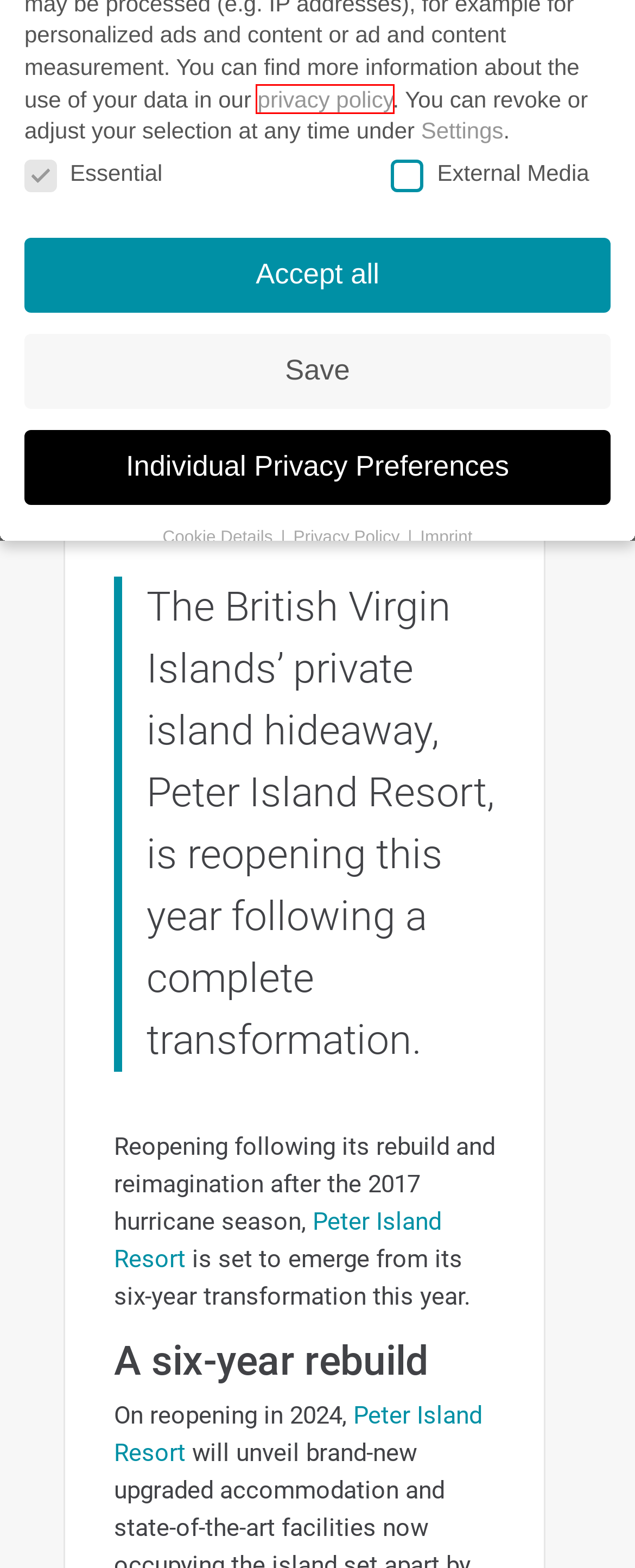Take a look at the provided webpage screenshot featuring a red bounding box around an element. Select the most appropriate webpage description for the page that loads after clicking on the element inside the red bounding box. Here are the candidates:
A. Imprint - Tophotelprojects
B. Projects - THP News
C. TOPHOTELPROJECTS
D. Hotel Projects - THP News
E. Kerzner expands SIRO wellness concept to Saudi Arabia and Mexico - THP News
F. British Virgin Islands - THP News
G. Data Security Statement | TopHotelProjects
H. Edgecamp Pamlico Station to bring luxury to Hatteras Island - THP News

G